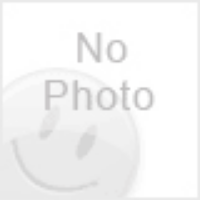Elaborate on all the elements present in the image.

The image represents a product listing for a "0-90 Degrees Laboratory Centrifuge Plasma Gel Maker Machine OEM" available for sale from Changsha Labtech Group Limited. The machine is designed to convert anemic platelet plasma (PPP) into plasma bio-filling glue, used for cosmetic procedures to correct wrinkles and fine lines. The manufacturer is located at LABTECH Building, Lugu International Industrial Park, Yuelu Dist., Changsha, Hunan, 410013, P.R. China. Interested parties can contact the company for inquiries about this machine.